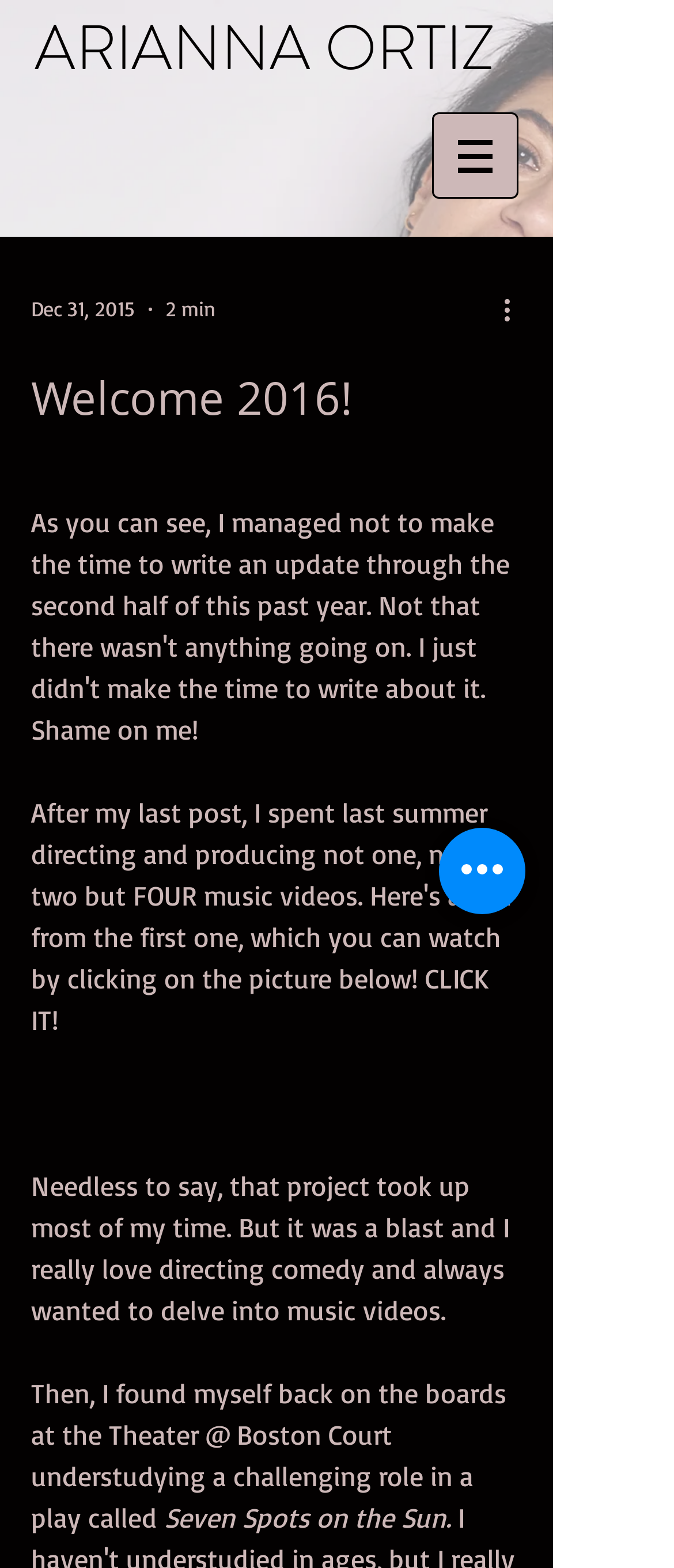Identify the bounding box for the element characterized by the following description: "mental health".

None